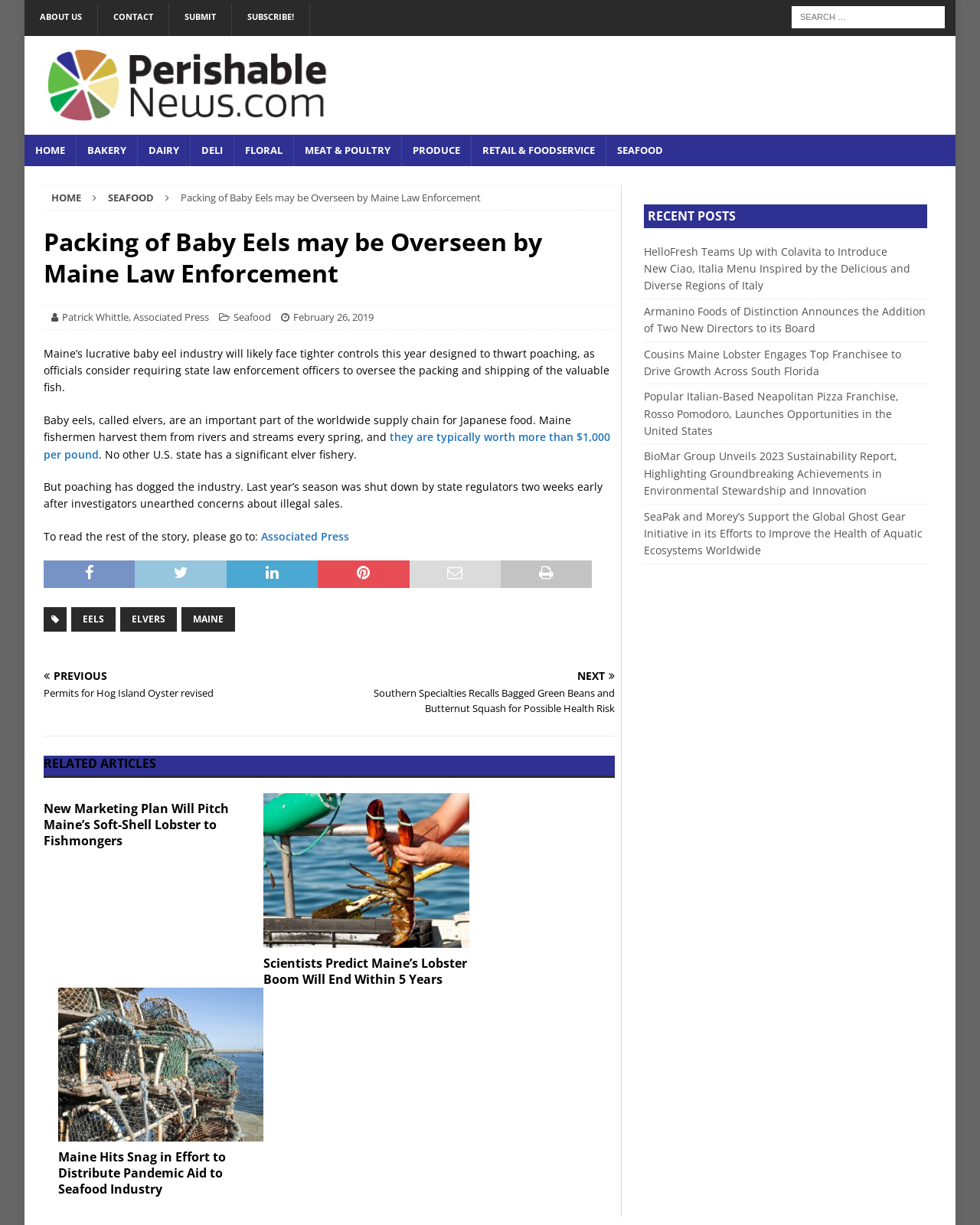Please specify the bounding box coordinates of the region to click in order to perform the following instruction: "Read the article about Maine's baby eel industry".

[0.184, 0.155, 0.491, 0.167]